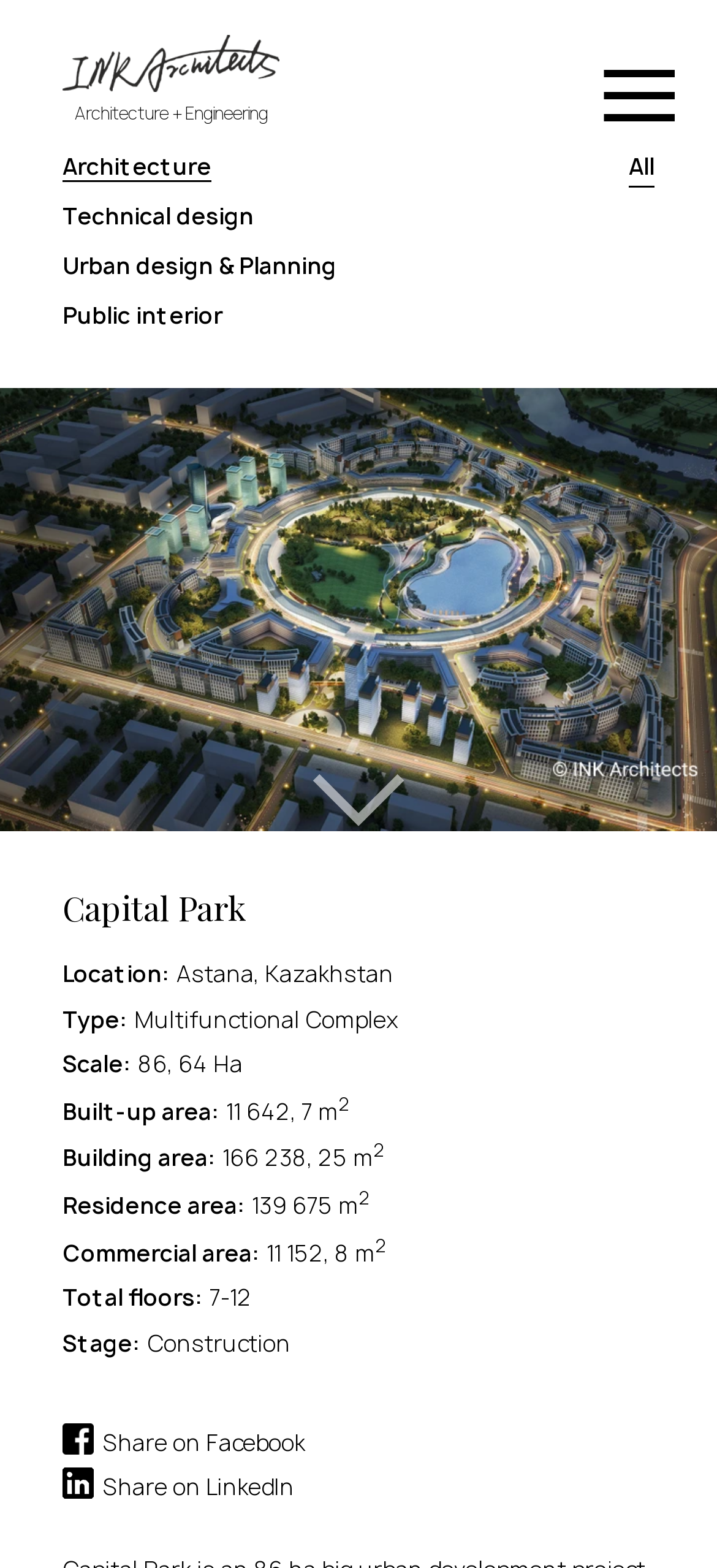Can you pinpoint the bounding box coordinates for the clickable element required for this instruction: "Open the menu"? The coordinates should be four float numbers between 0 and 1, i.e., [left, top, right, bottom].

[0.827, 0.044, 0.913, 0.079]